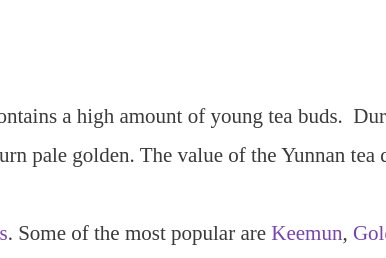Give a thorough caption of the image, focusing on all visible elements.

The image depicts a beautifully arranged cup of tea placed on a wooden table, symbolizing the serene experience of tea drinking. This setting highlights the elegance and tranquility frequently associated with tea culture, inviting viewers to indulge in a moment of relaxation. Surrounding the cup, the rustic wooden surface adds a natural charm, grounding the image in a cozy ambiance. The visual context complements discussions about various types of tea, including Yunnan teas, known for their rich flavors and traditions. This is particularly apt for articles exploring unique teas such as the Phoenix Dan Cong Oolong or the various Lapsang Souchongs, creating a cohesive narrative around the appreciation of fine tea.